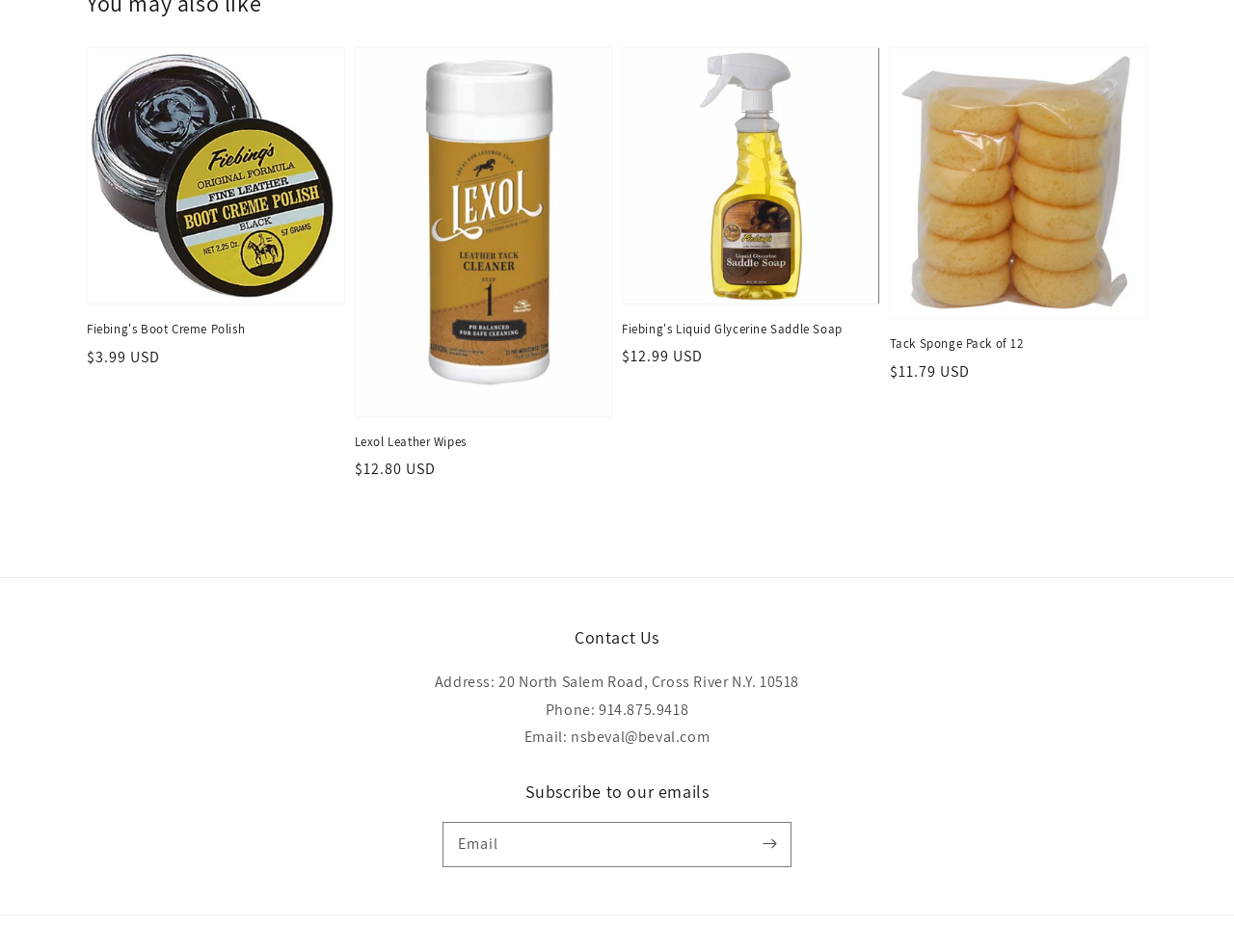Identify the bounding box coordinates for the UI element described as follows: Lexol Leather Wipes. Use the format (top-left x, top-left y, bottom-right x, bottom-right y) and ensure all values are floating point numbers between 0 and 1.

[0.287, 0.456, 0.487, 0.474]